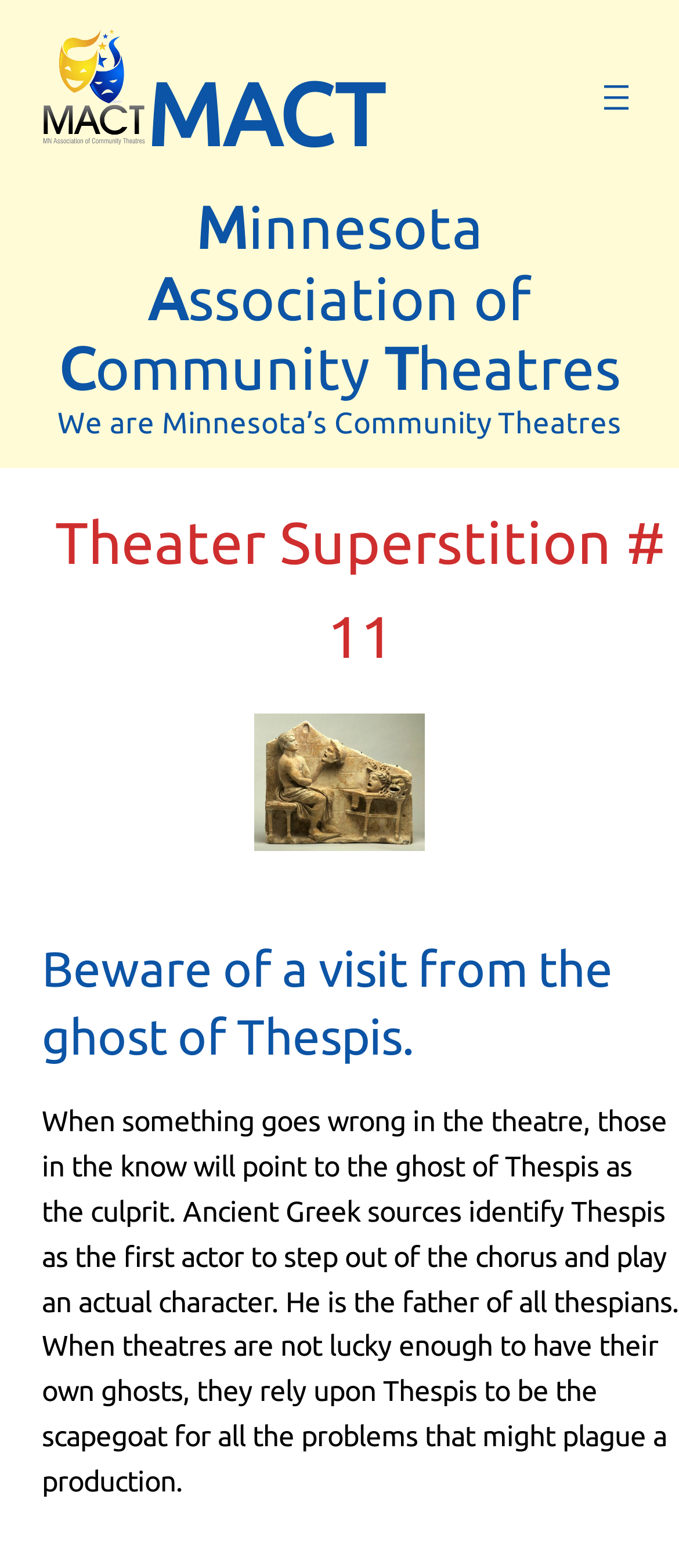Please answer the following question using a single word or phrase: 
What is the purpose of Thespis in theatres?

Scapegoat for problems